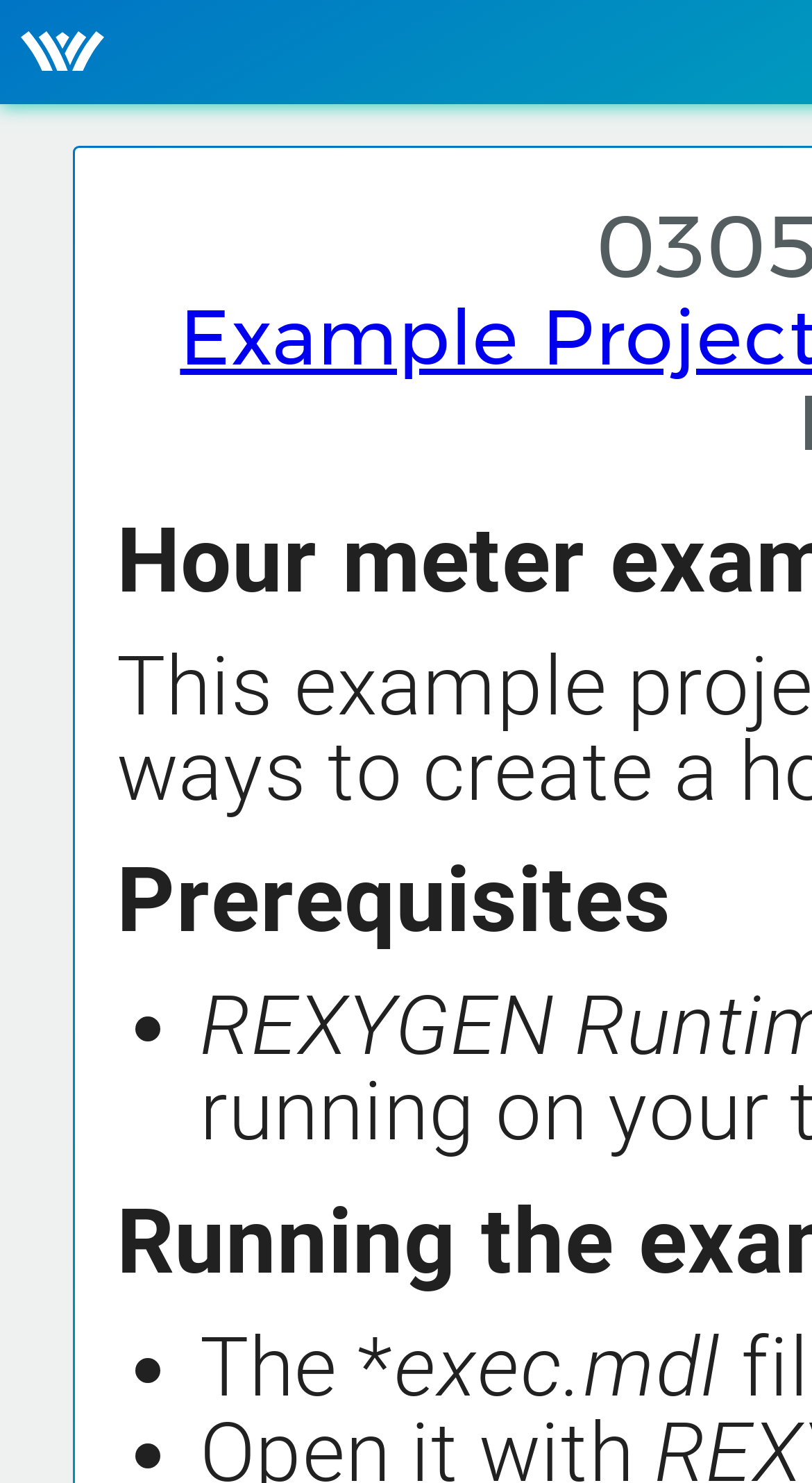Given the description: "parent_node: Get started with REXYGEN", determine the bounding box coordinates of the UI element. The coordinates should be formatted as four float numbers between 0 and 1, [left, top, right, bottom].

[0.0, 0.0, 0.154, 0.07]